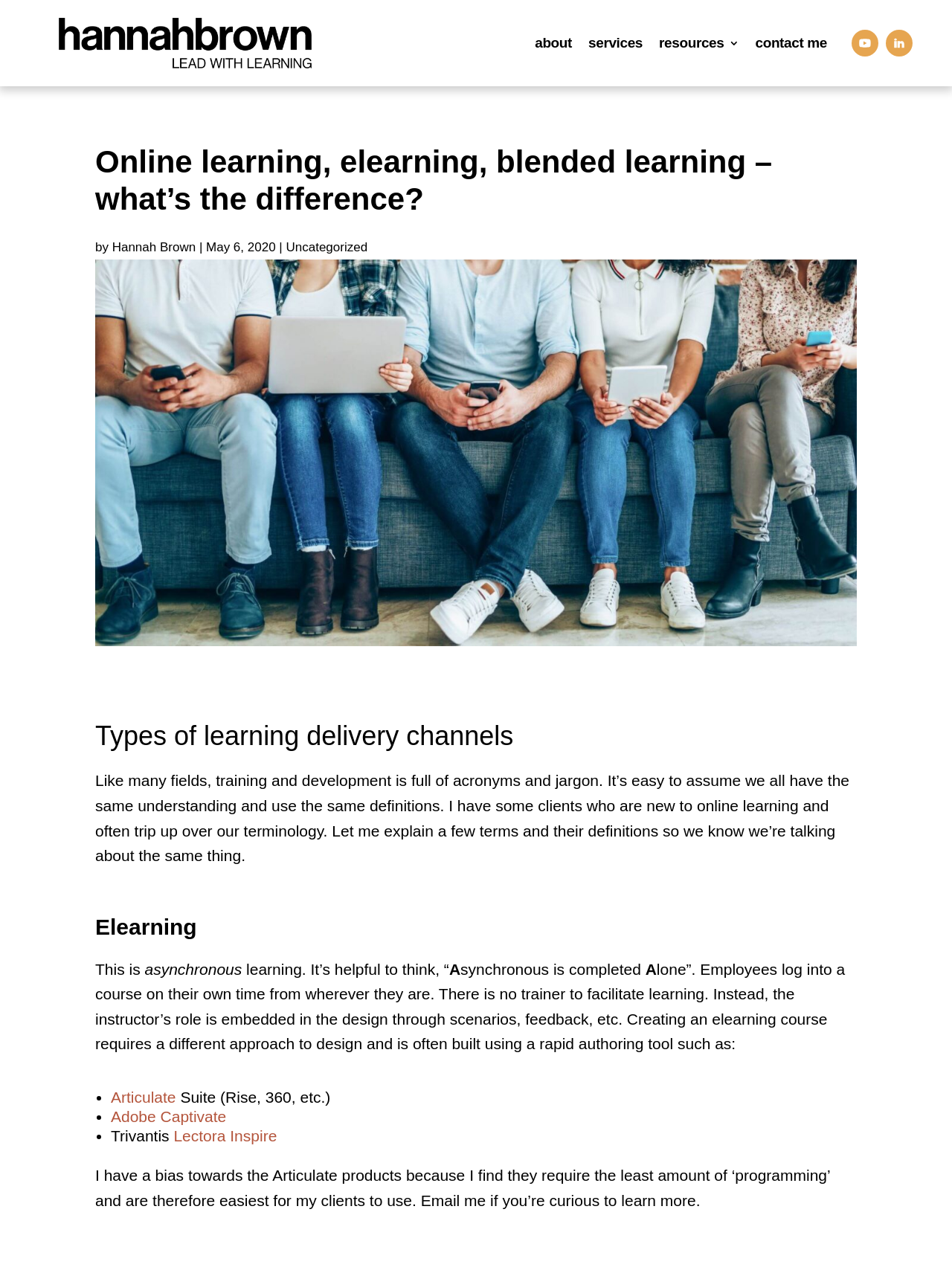Identify the bounding box coordinates of the area you need to click to perform the following instruction: "Click the 'contact me' link".

[0.793, 0.012, 0.869, 0.056]